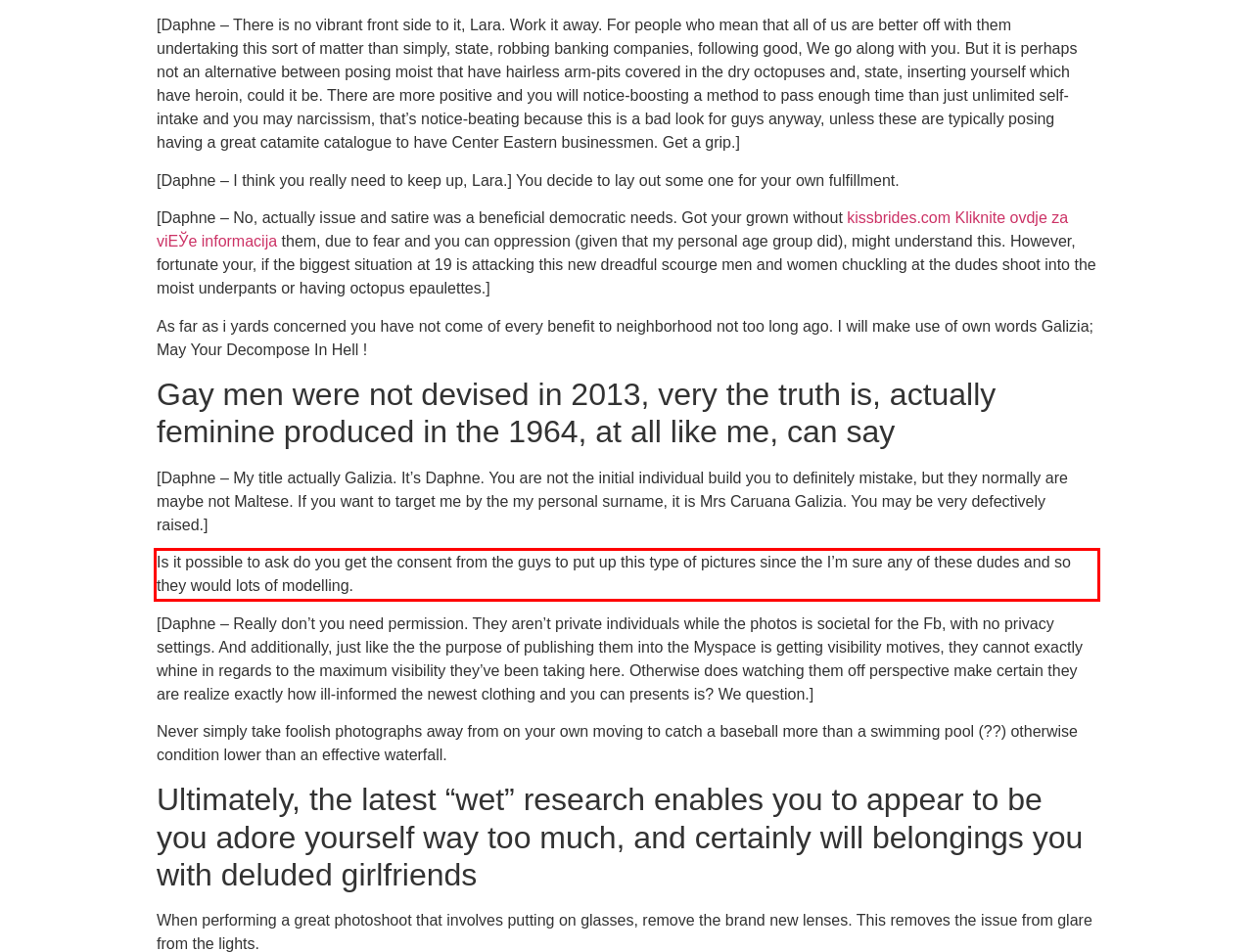You have a screenshot of a webpage with a red bounding box. Use OCR to generate the text contained within this red rectangle.

Is it possible to ask do you get the consent from the guys to put up this type of pictures since the I’m sure any of these dudes and so they would lots of modelling.